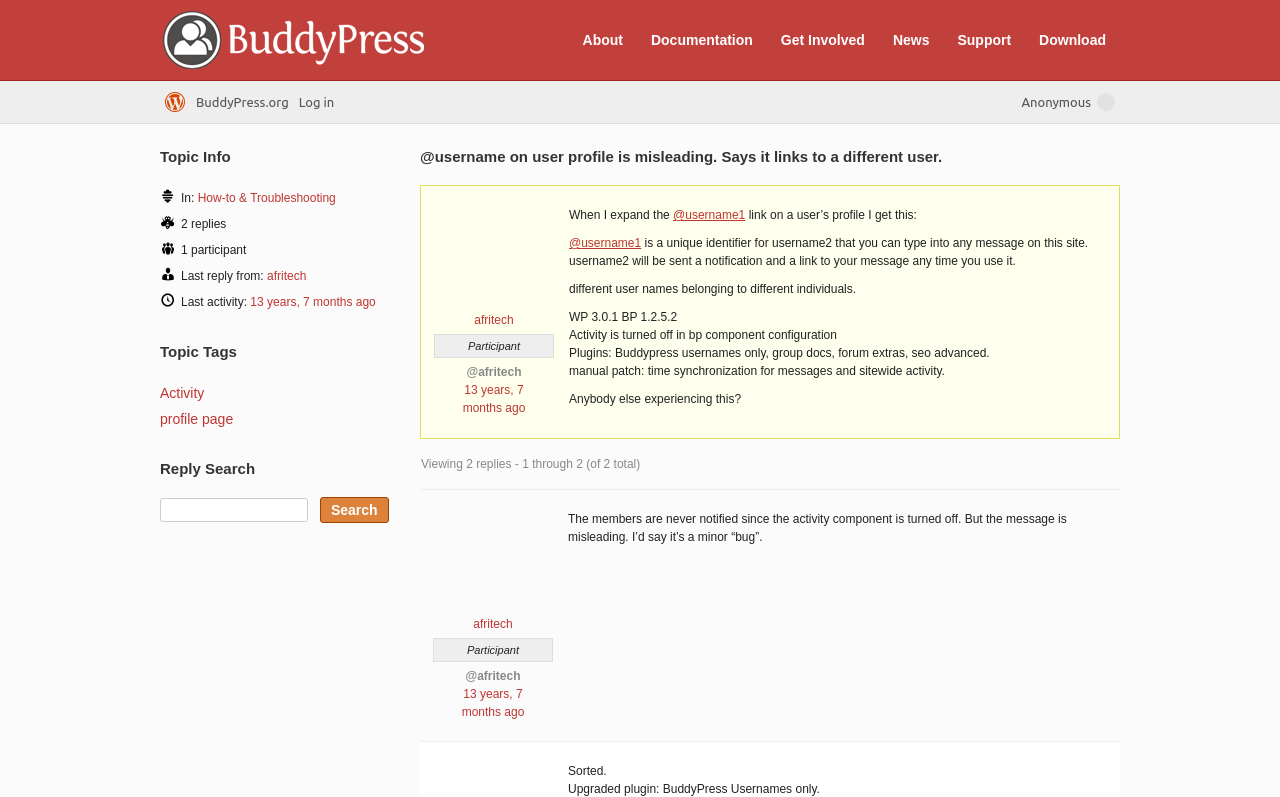How many replies are there in this topic?
Please craft a detailed and exhaustive response to the question.

I found the answer by looking at the static text element with the text 'Viewing 2 replies - 1 through 2 (of 2 total)' which indicates the number of replies in this topic.